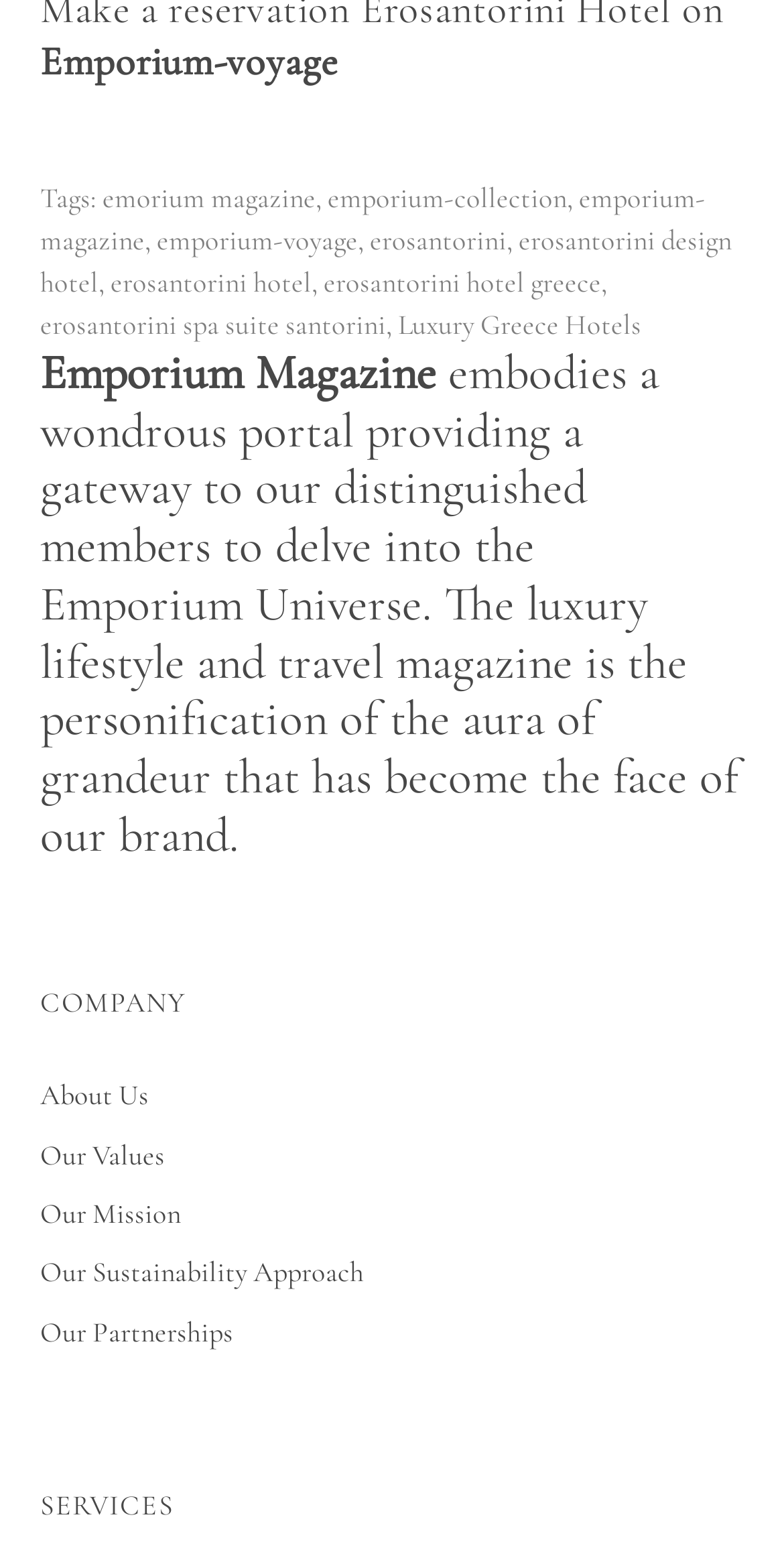Identify the bounding box coordinates of the area that should be clicked in order to complete the given instruction: "explore luxury Greece hotels". The bounding box coordinates should be four float numbers between 0 and 1, i.e., [left, top, right, bottom].

[0.508, 0.198, 0.818, 0.22]